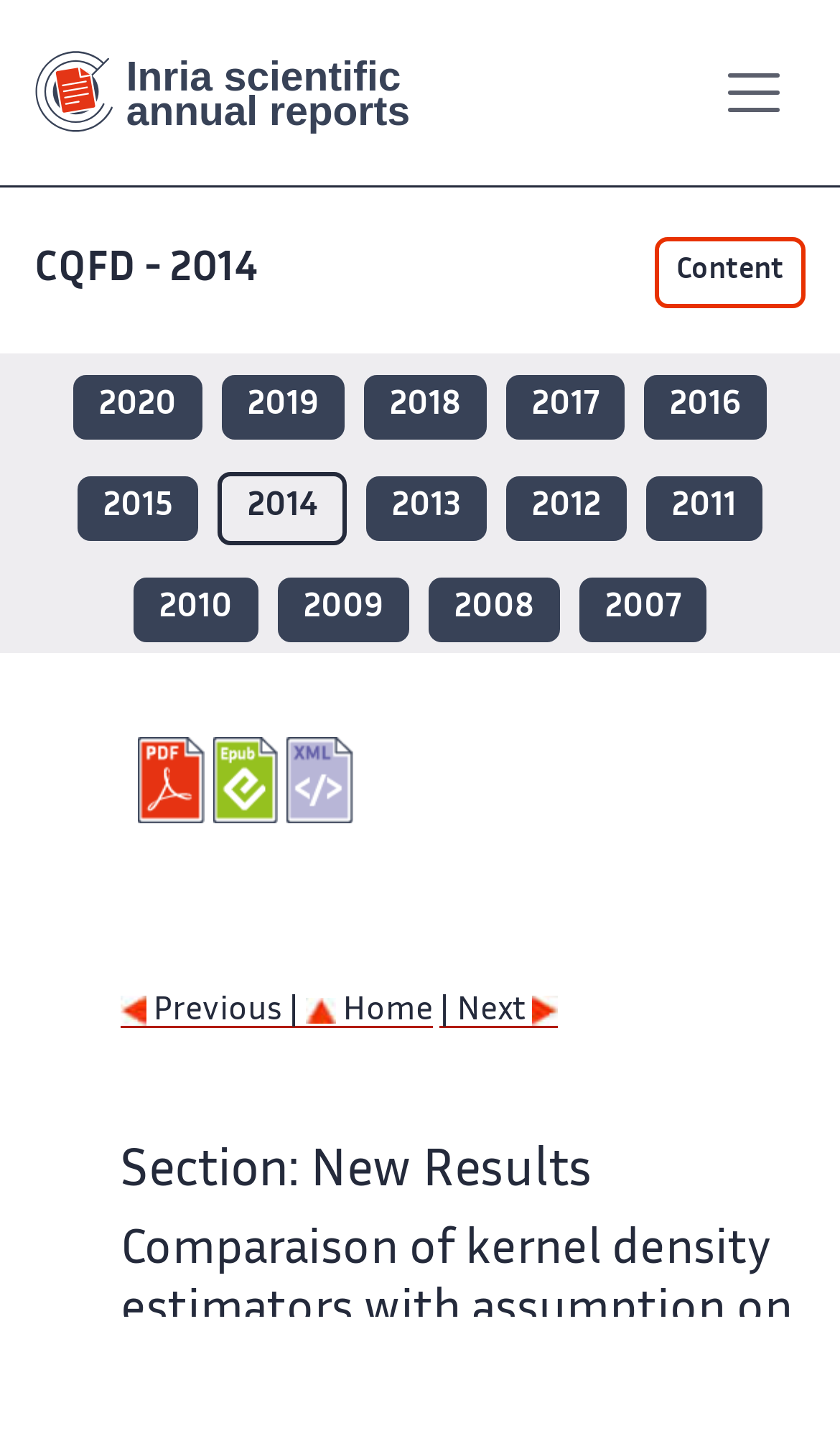What is the purpose of the 'Show menu' button?
Please respond to the question with a detailed and thorough explanation.

The 'Show menu' button is a control element that is associated with the offcanvas main menu. Its purpose is to toggle the visibility of the main menu.